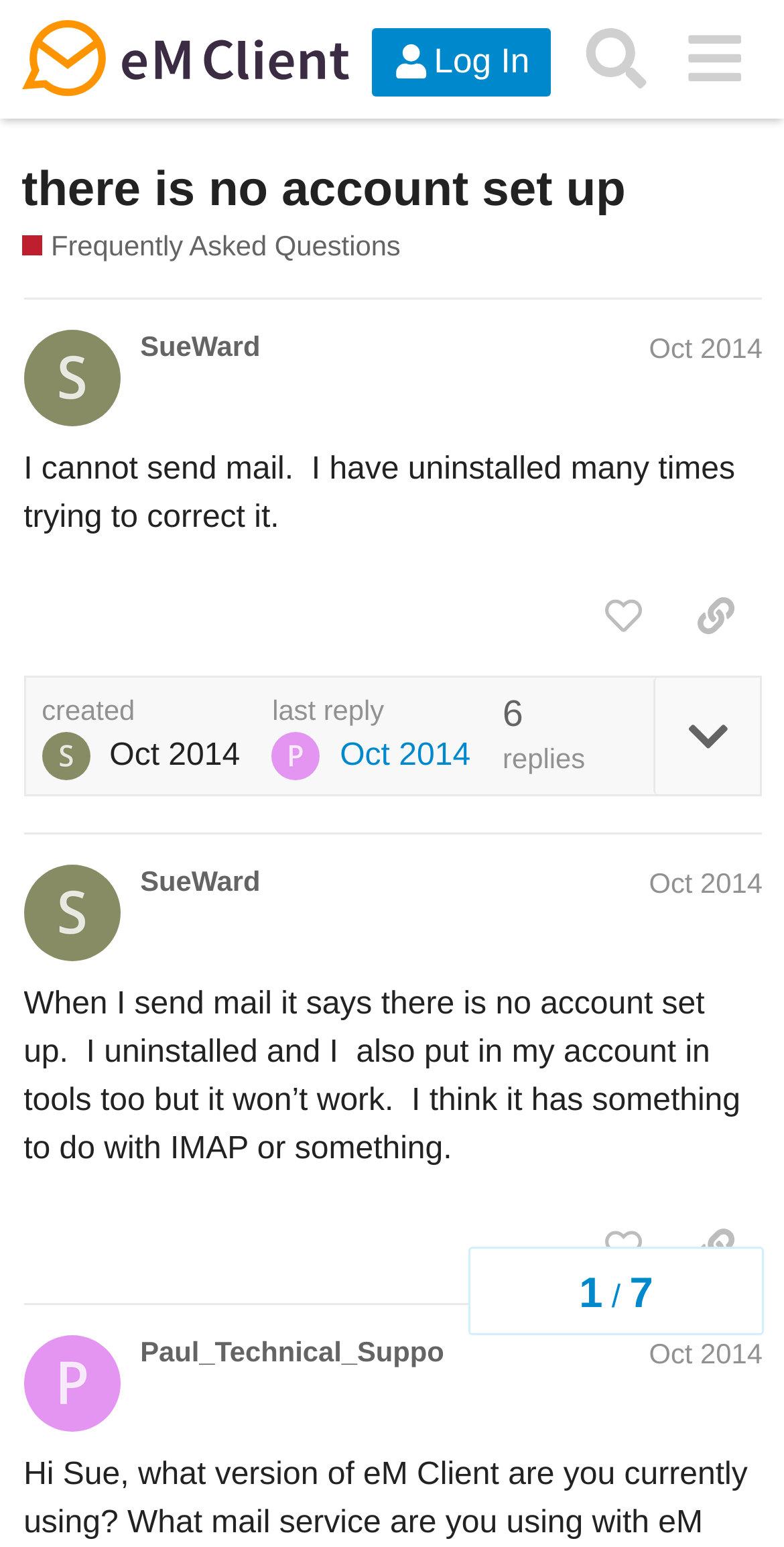Generate the text of the webpage's primary heading.

there is no account set up